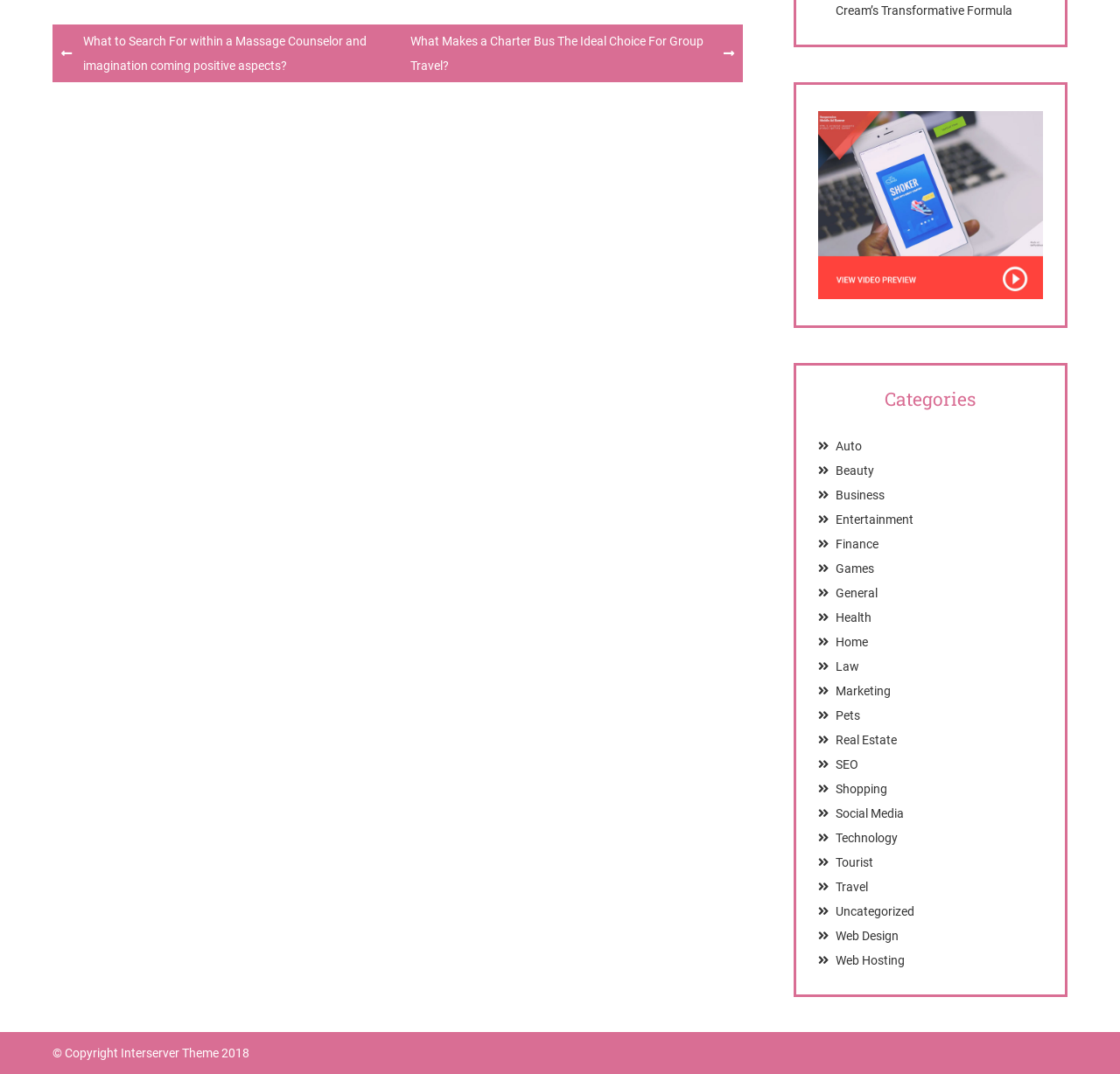Find the bounding box coordinates of the element to click in order to complete the given instruction: "Click on the 'What to Search For within a Massage Counselor and imagination coming positive aspects?' link."

[0.047, 0.022, 0.355, 0.076]